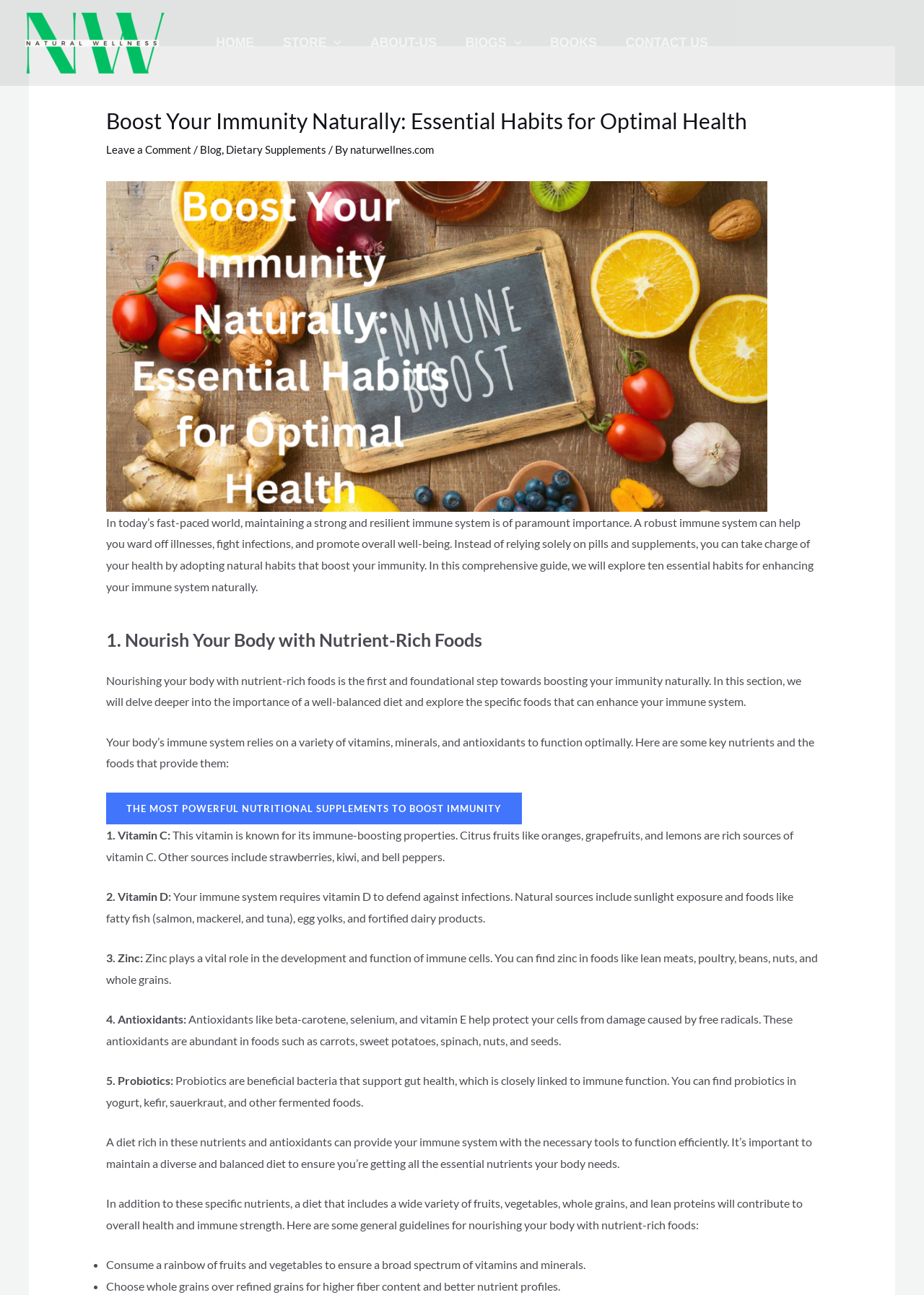Please identify the bounding box coordinates of the element's region that should be clicked to execute the following instruction: "Read the article". The bounding box coordinates must be four float numbers between 0 and 1, i.e., [left, top, right, bottom].

None